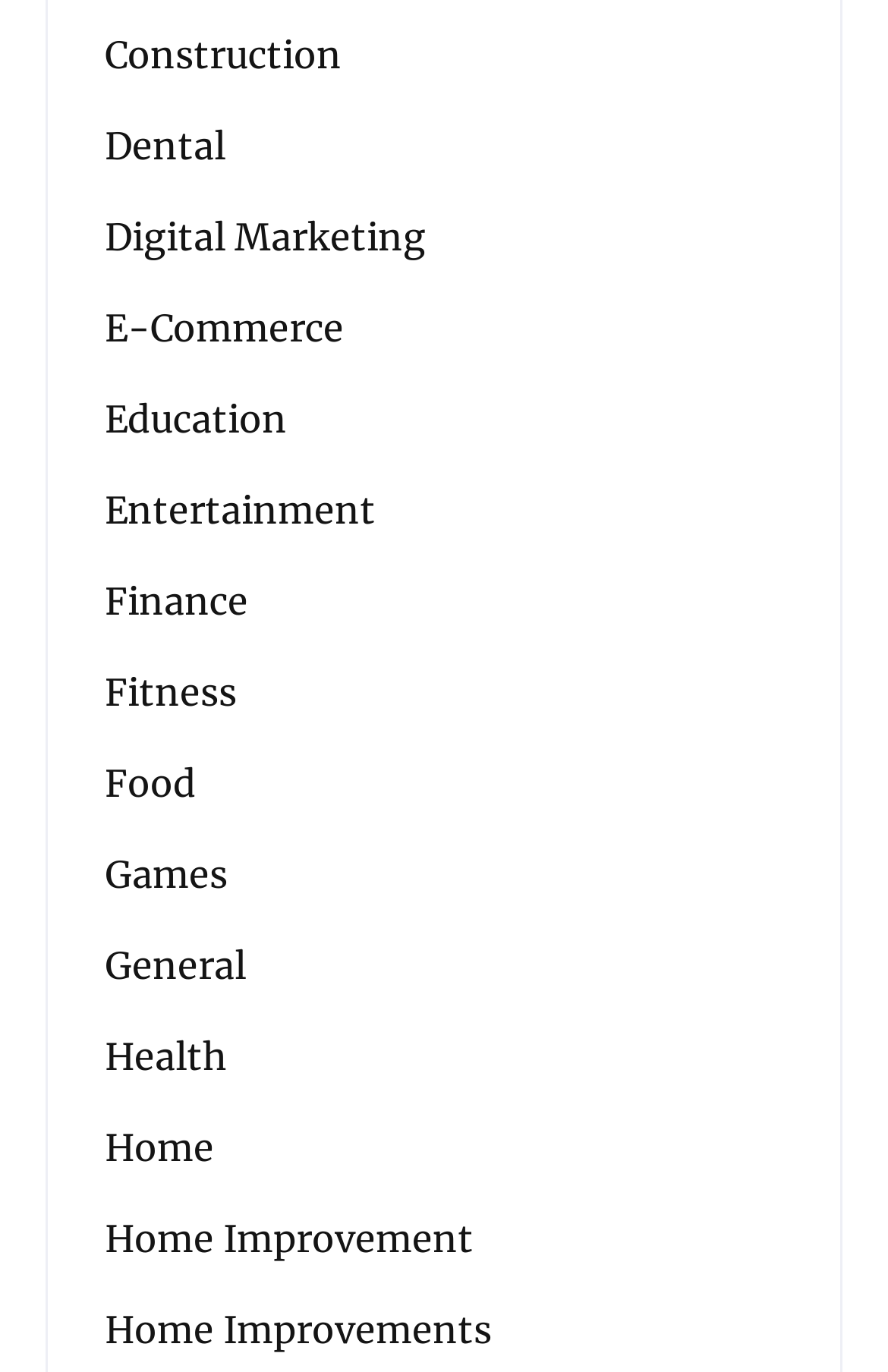How many categories start with the letter 'H'?
Please give a well-detailed answer to the question.

I examined the list of links on the webpage and found three categories that start with the letter 'H', which are 'Health', 'Home', and 'Home Improvement'.